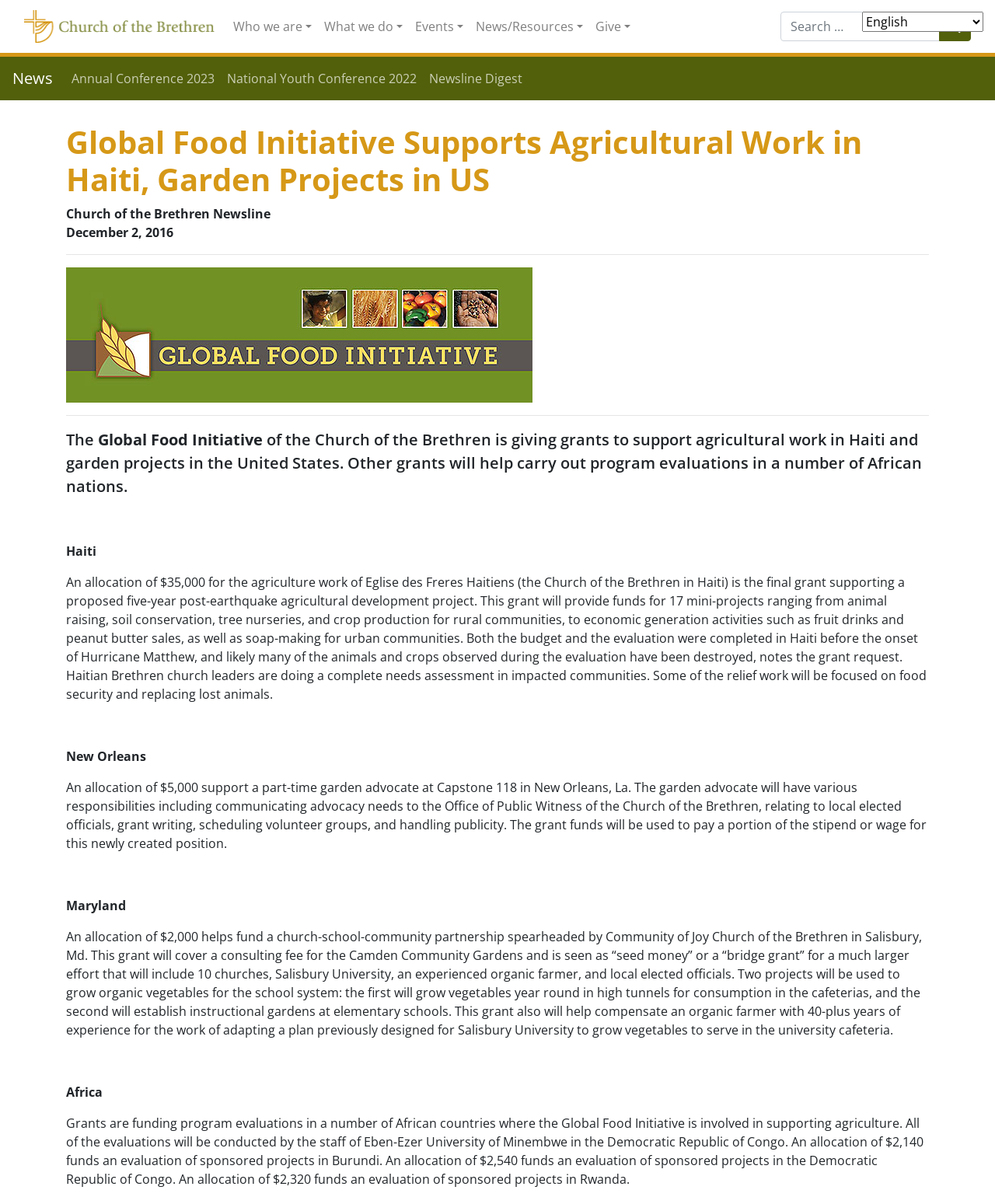Reply to the question with a single word or phrase:
What is the role of the garden advocate in New Orleans?

Communicating advocacy needs